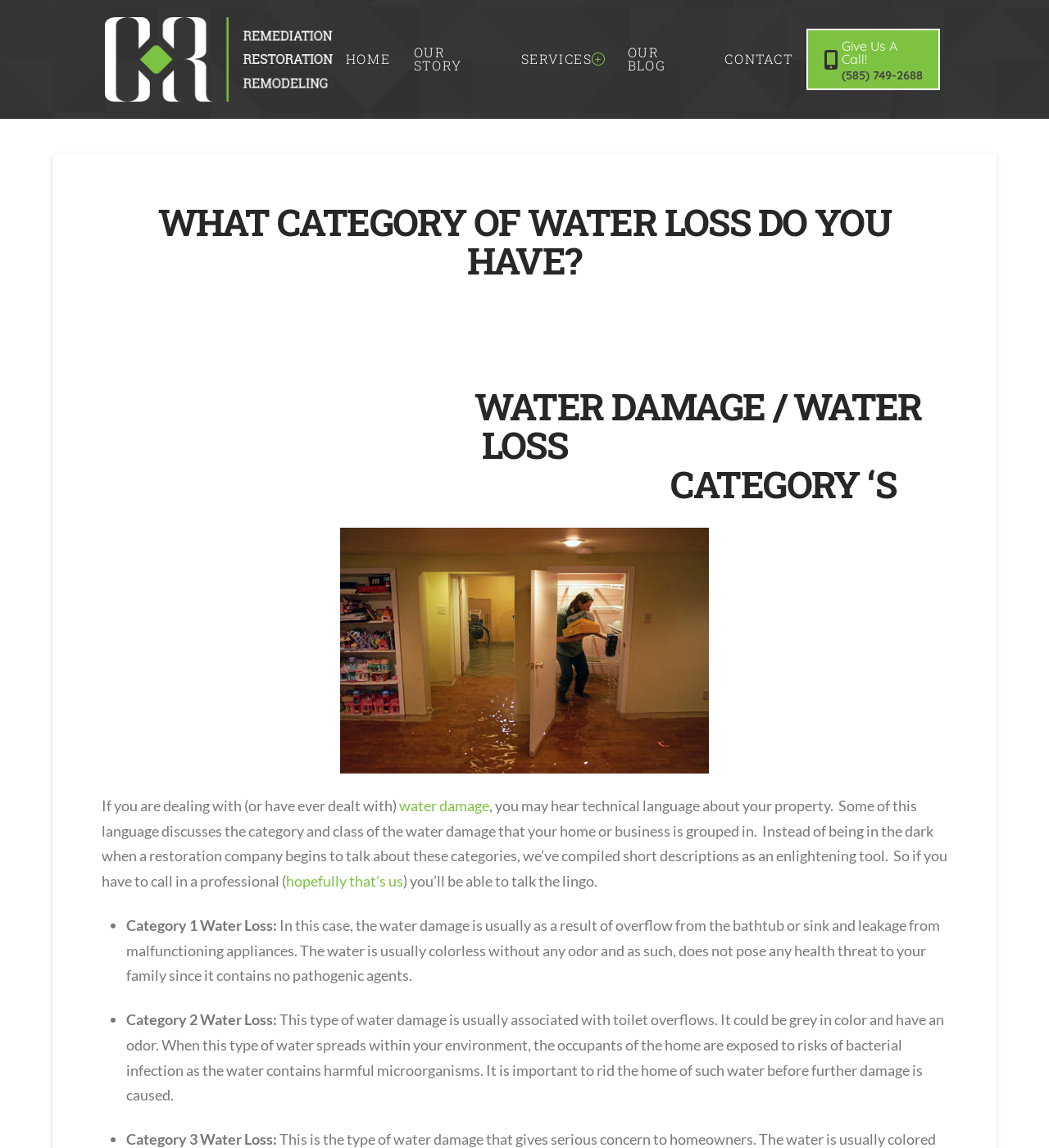Locate the bounding box coordinates of the clickable region to complete the following instruction: "visit home page."

None